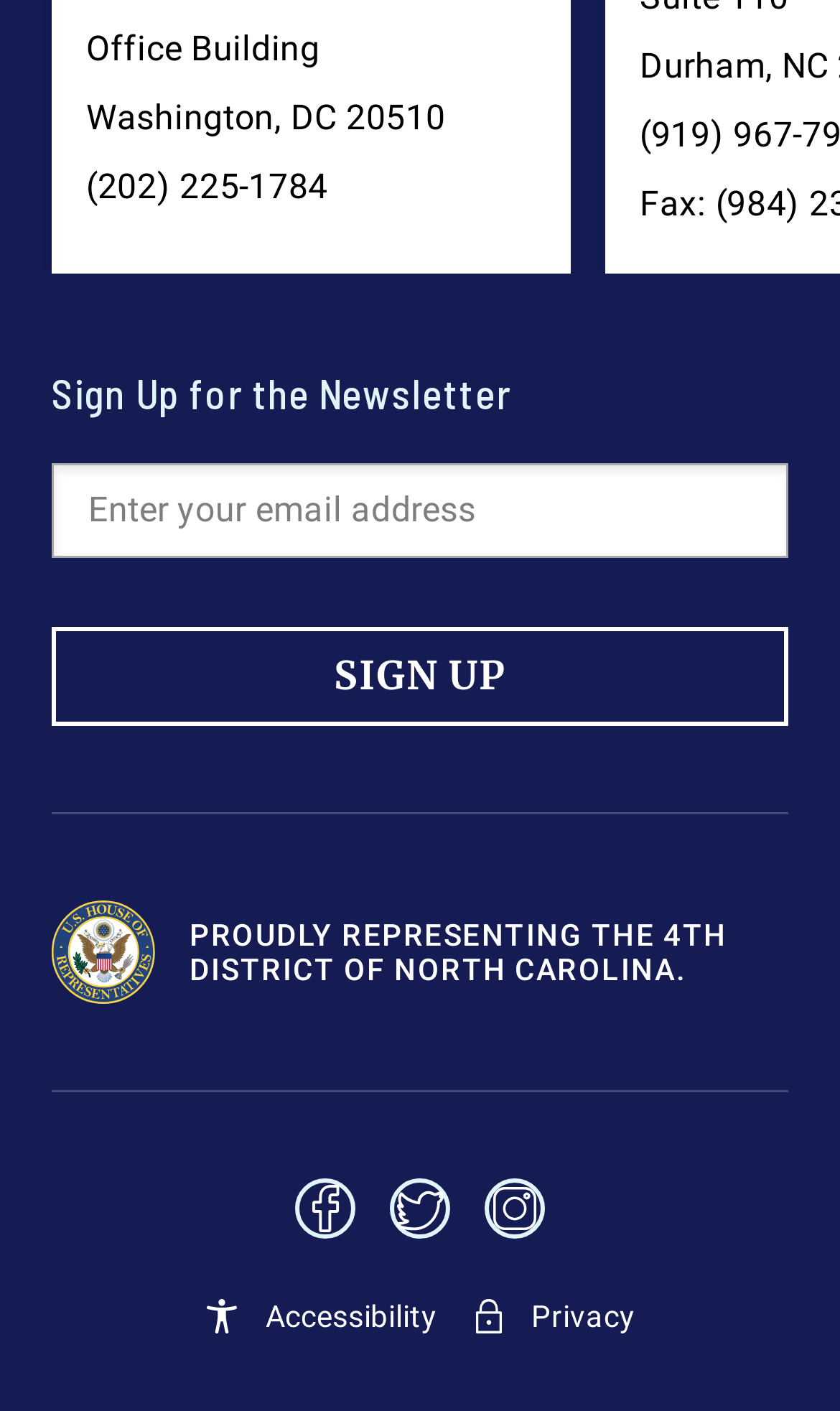Using details from the image, please answer the following question comprehensively:
What is the state represented?

I found the state represented by looking at the top right corner of the webpage, where I saw a static text element with the text 'NC'.